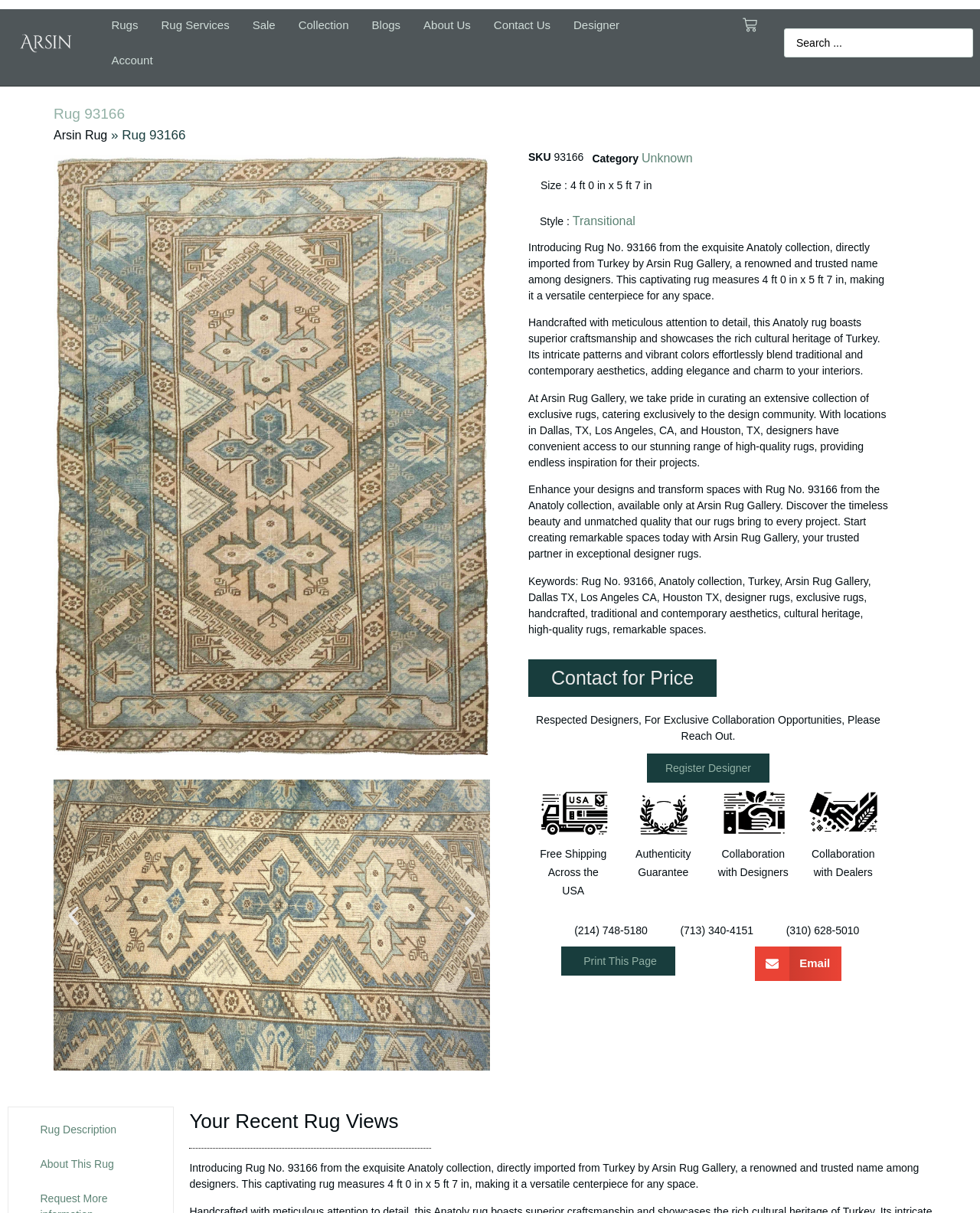What is the name of the rug?
From the image, provide a succinct answer in one word or a short phrase.

Rug 93166